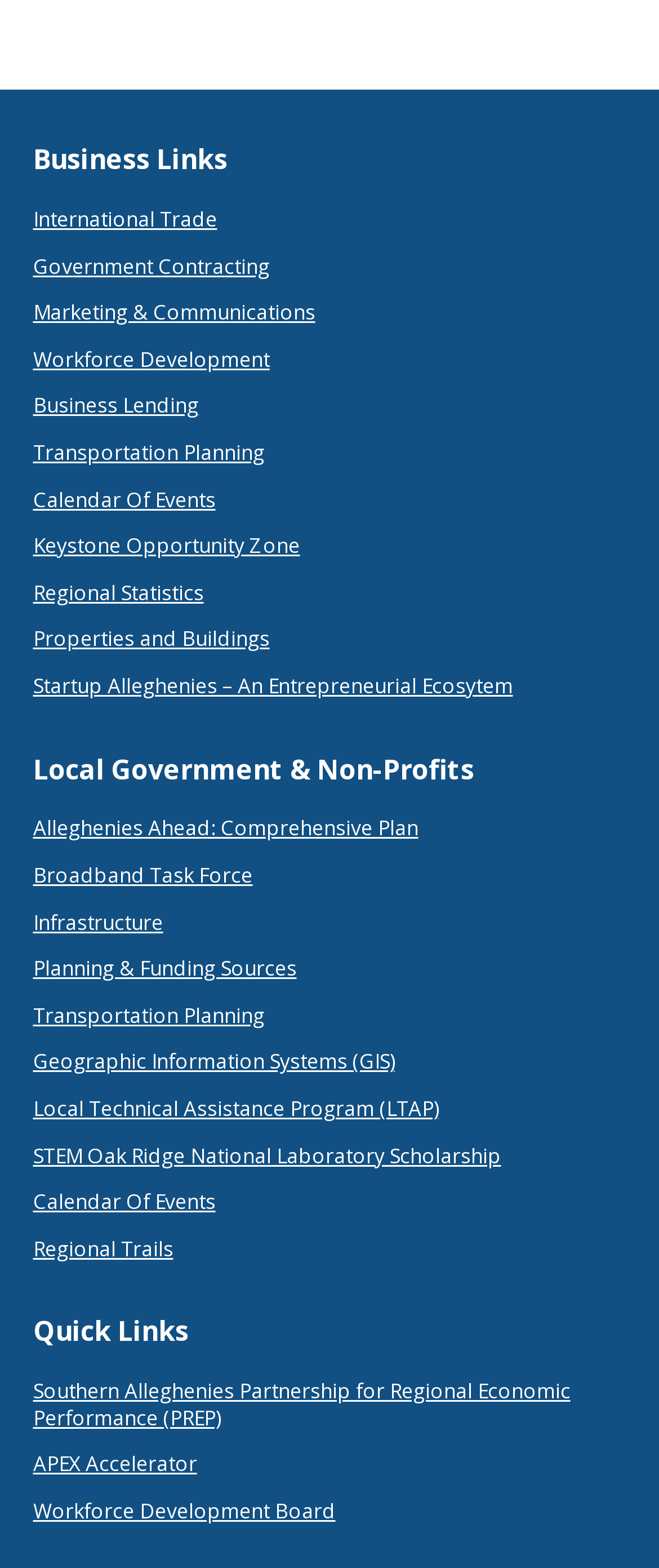Answer briefly with one word or phrase:
How many links have 'Transportation' in their text?

2